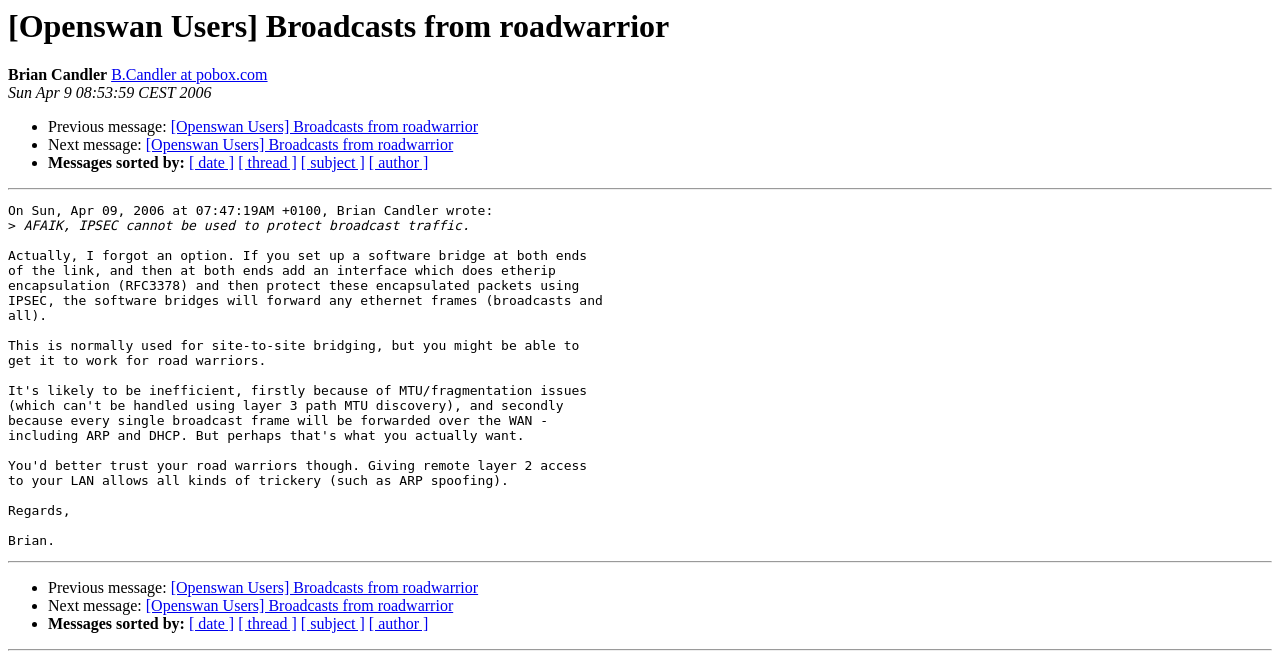What is the content of the message?
Please analyze the image and answer the question with as much detail as possible.

The content of the message can be found by looking at the text 'AFAIK, IPSEC cannot be used to protect broadcast traffic.' which is located below the text 'On Sun, Apr 09, 2006 at 07:47:19AM +0100, Brian Candler wrote:'. This text is the content of the message sent by Brian Candler.